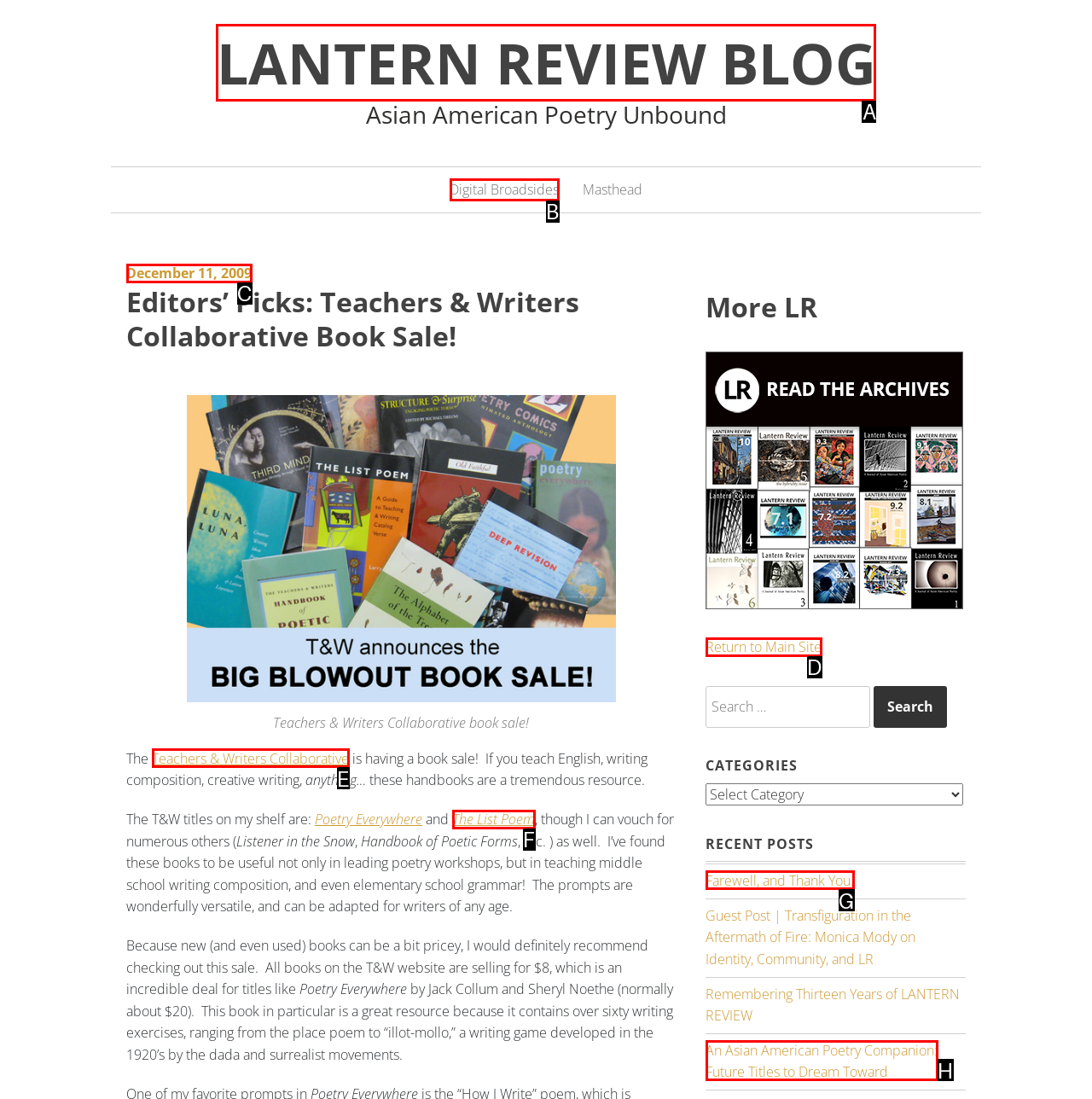Identify the HTML element that matches the description: Orlando T Lee. Provide the letter of the correct option from the choices.

None